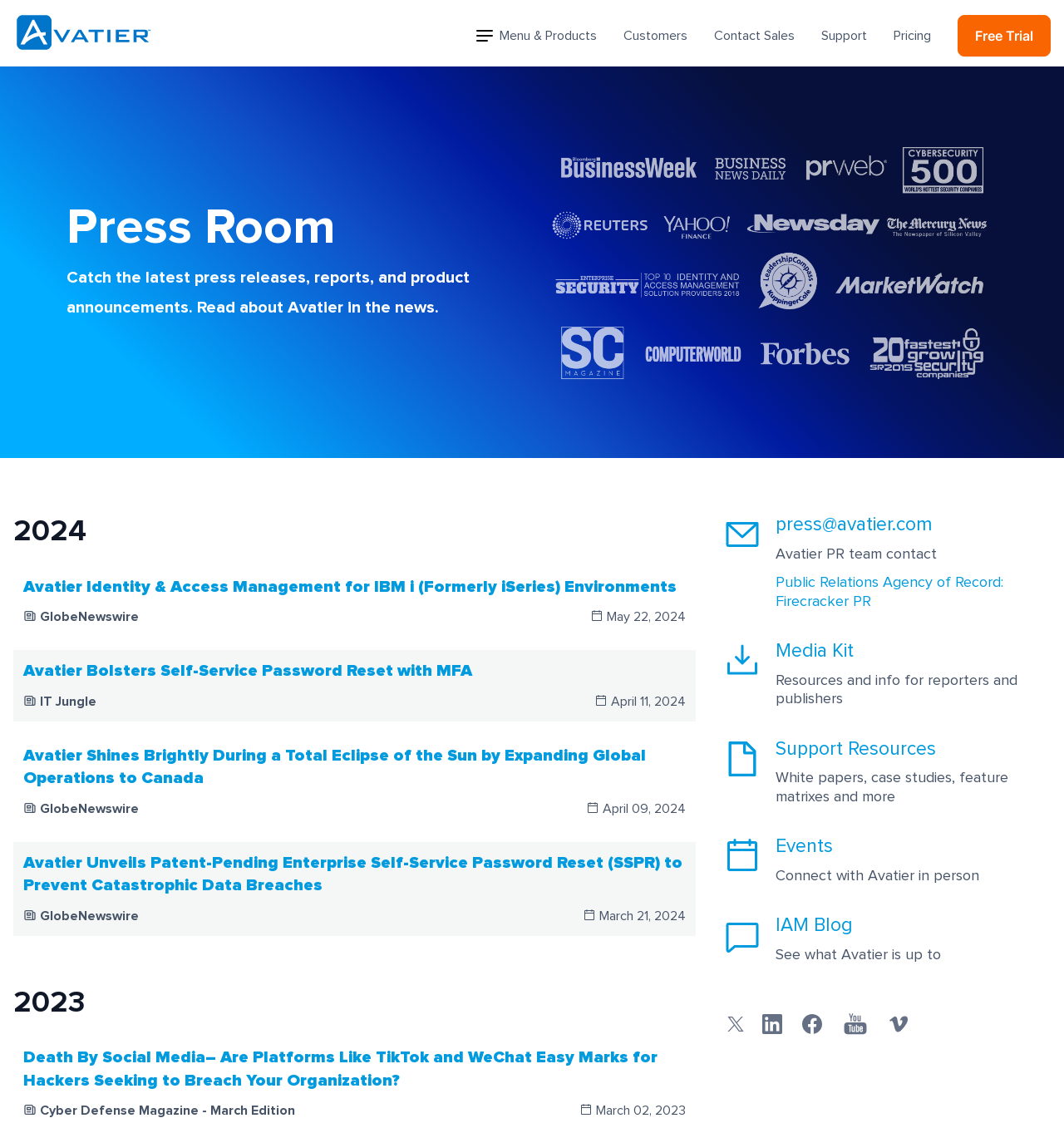What is the purpose of the Events section?
Answer the question with as much detail as you can, using the image as a reference.

Based on the webpage content, it appears that the purpose of the Events section is to provide information about upcoming events where users can connect with Avatier in person, likely for conferences, meetups, or other types of gatherings.